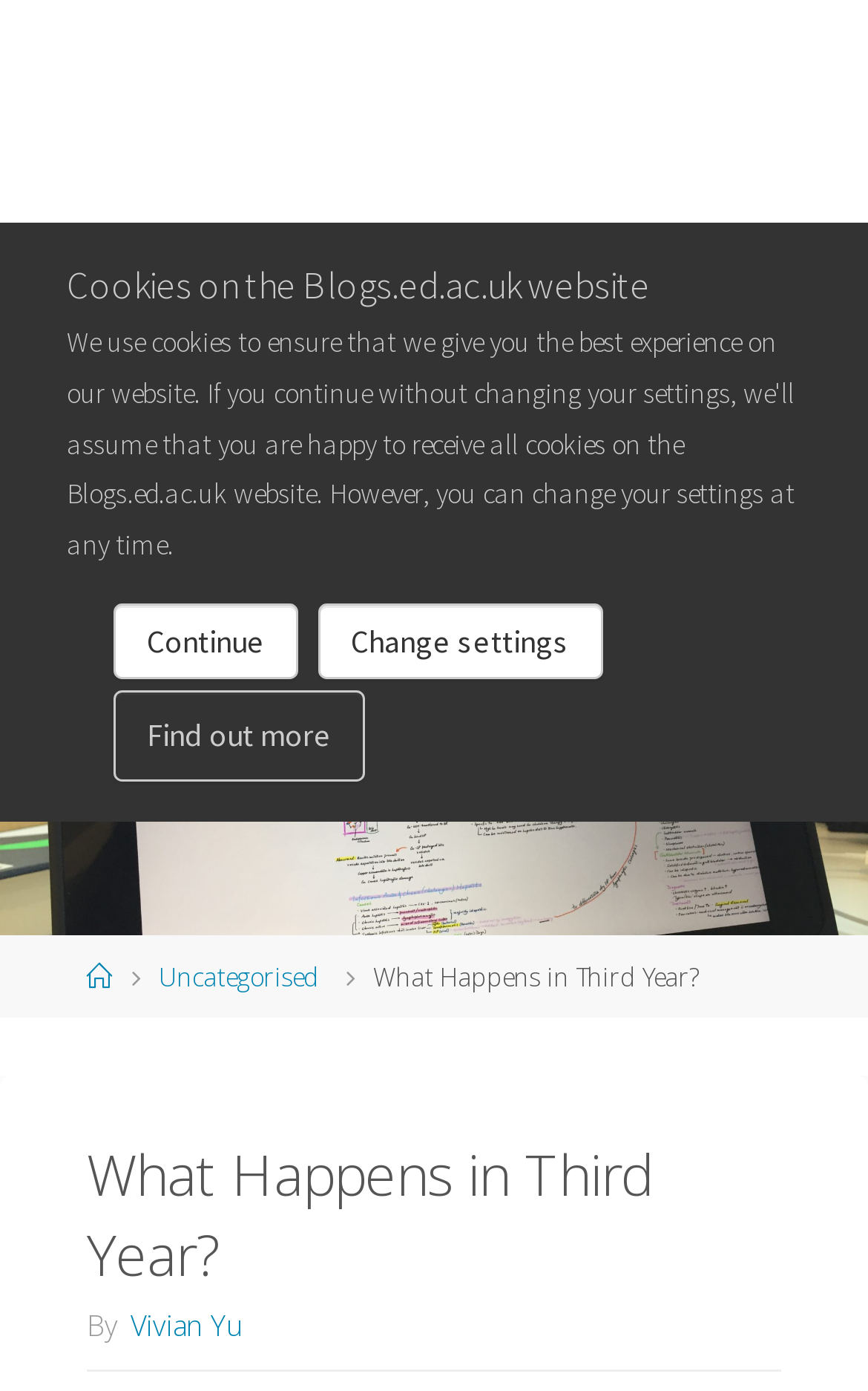Please locate the bounding box coordinates of the element's region that needs to be clicked to follow the instruction: "Check the 'Uncategorised' section". The bounding box coordinates should be provided as four float numbers between 0 and 1, i.e., [left, top, right, bottom].

[0.183, 0.69, 0.368, 0.714]